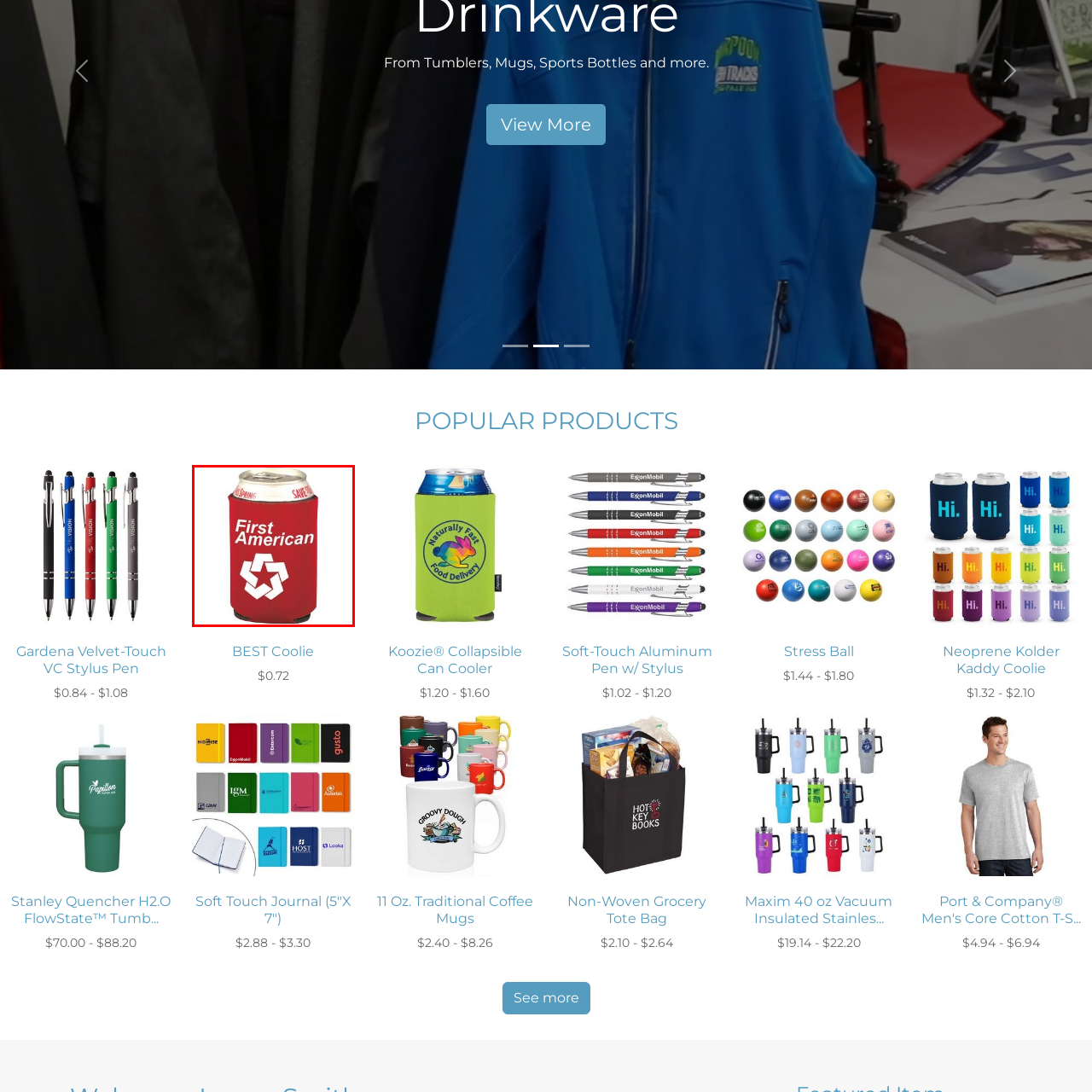Give a detailed account of the picture within the red bounded area.

The image features a vibrant red can cooler branded with "First American." Designed to keep beverages cold, this cooler wraps snugly around a standard aluminum can, showcasing both functionality and style. The logo prominently displayed features a star shape integrated with an abstract design, highlighting the brand's identity. Ideal for outdoor gatherings or casual events, this can cooler represents a practical and eye-catching accessory for soda, beer, or other canned drinks, ensuring drinks are enjoyed at the perfect temperature.